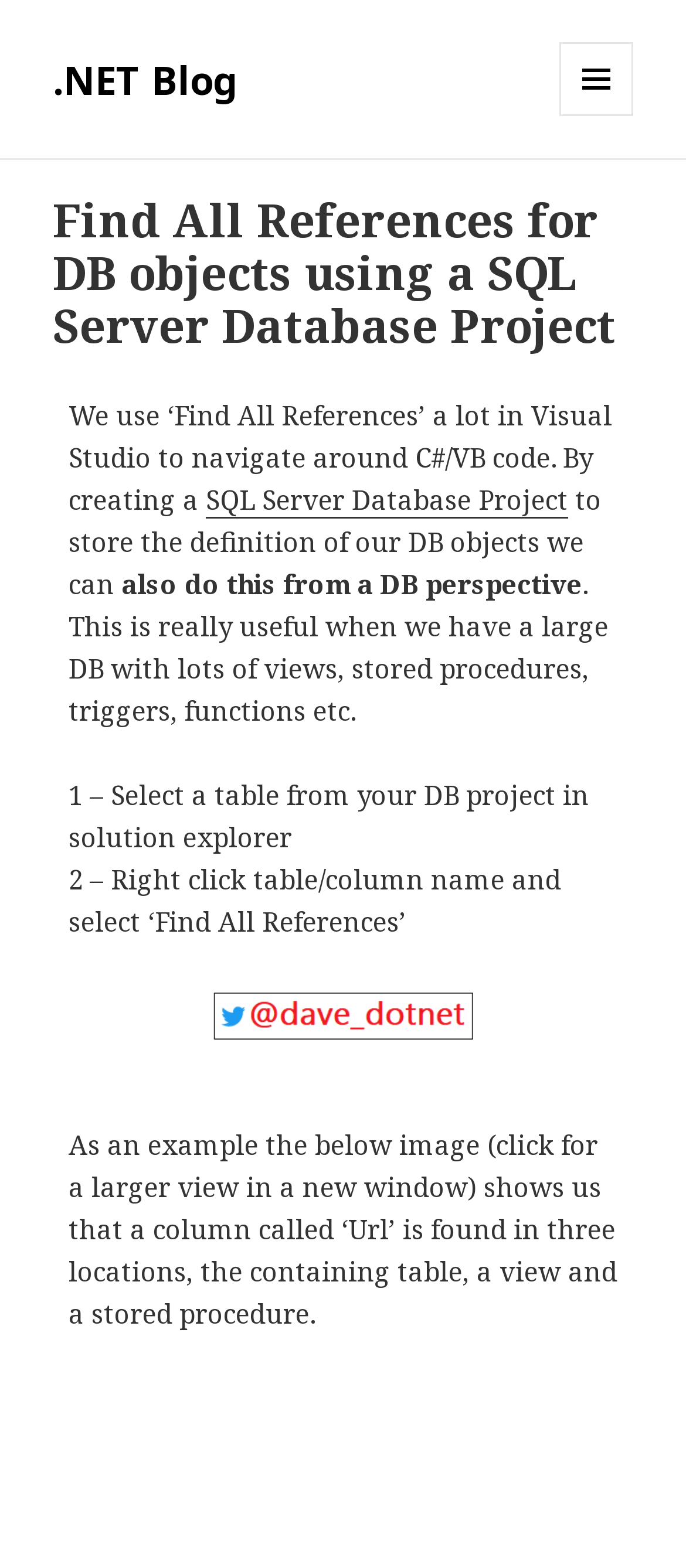Identify the bounding box coordinates for the UI element described by the following text: "Menu and widgets". Provide the coordinates as four float numbers between 0 and 1, in the format [left, top, right, bottom].

[0.815, 0.027, 0.923, 0.074]